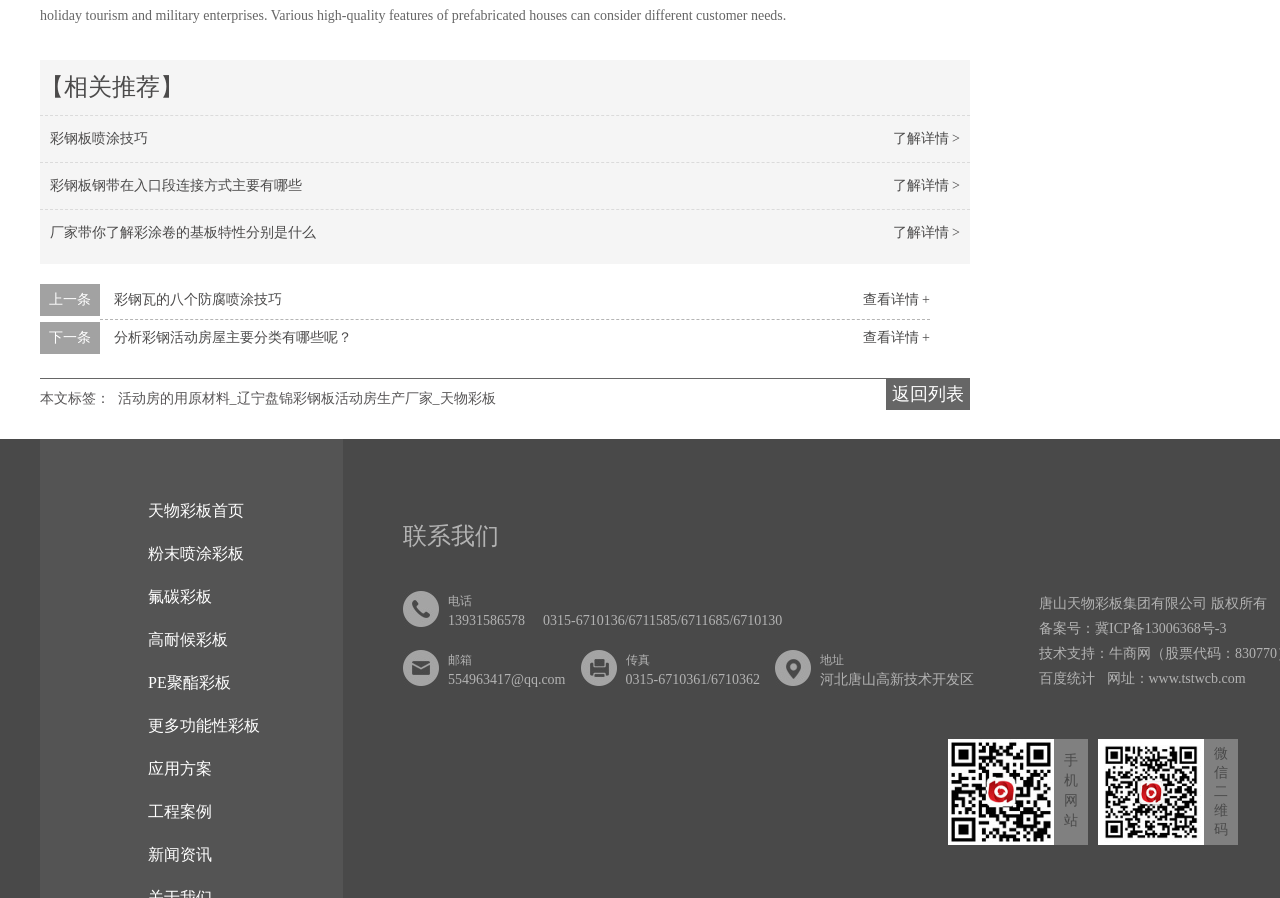Provide a single word or phrase to answer the given question: 
What is the address of the company?

河北唐山高新技术开发区